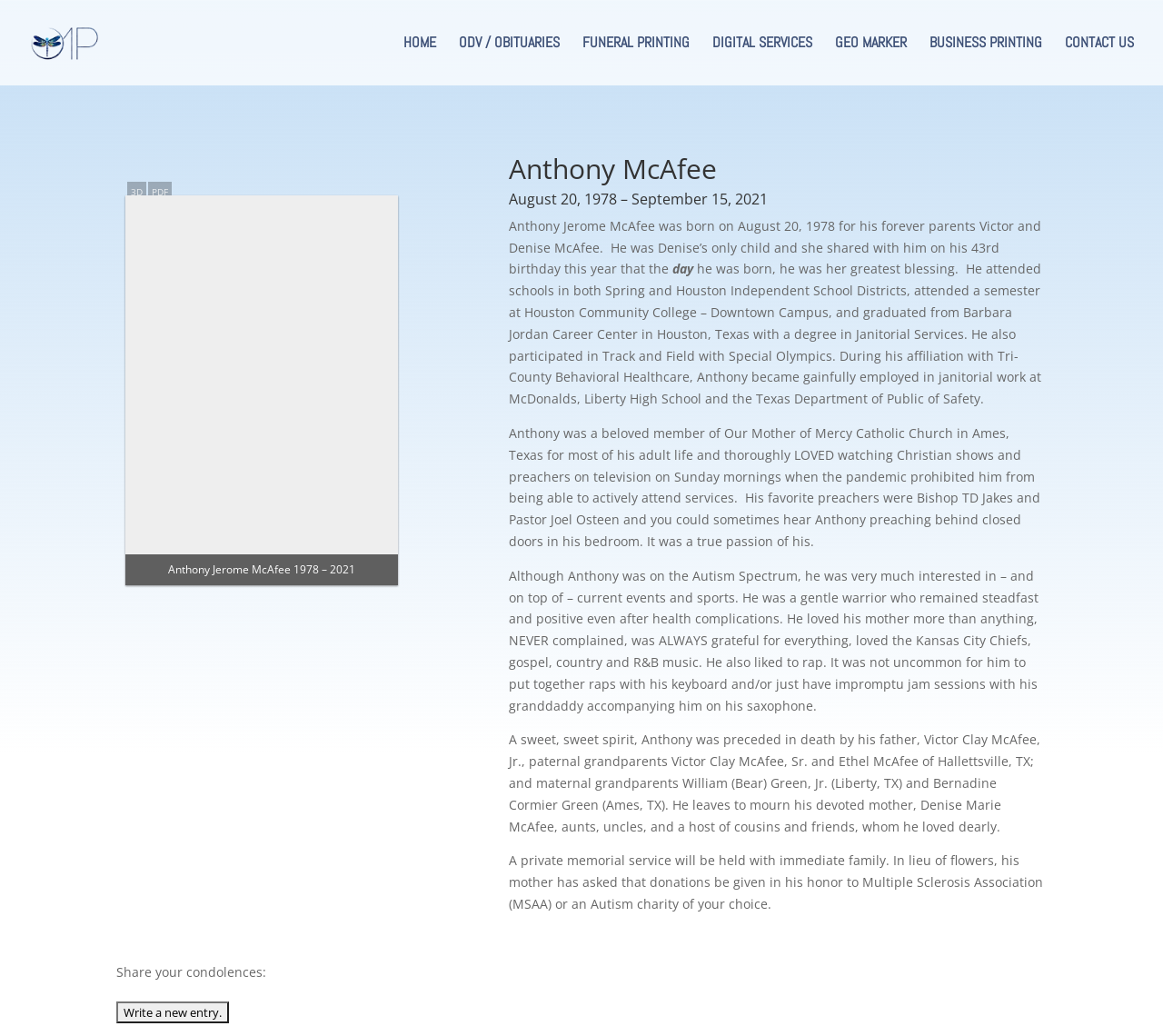Please answer the following query using a single word or phrase: 
What is the name of the church Anthony attended?

Our Mother of Mercy Catholic Church